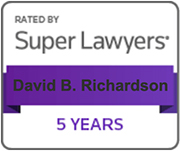Respond with a single word or phrase to the following question: How many consecutive years has David B. Richardson been recognized?

five